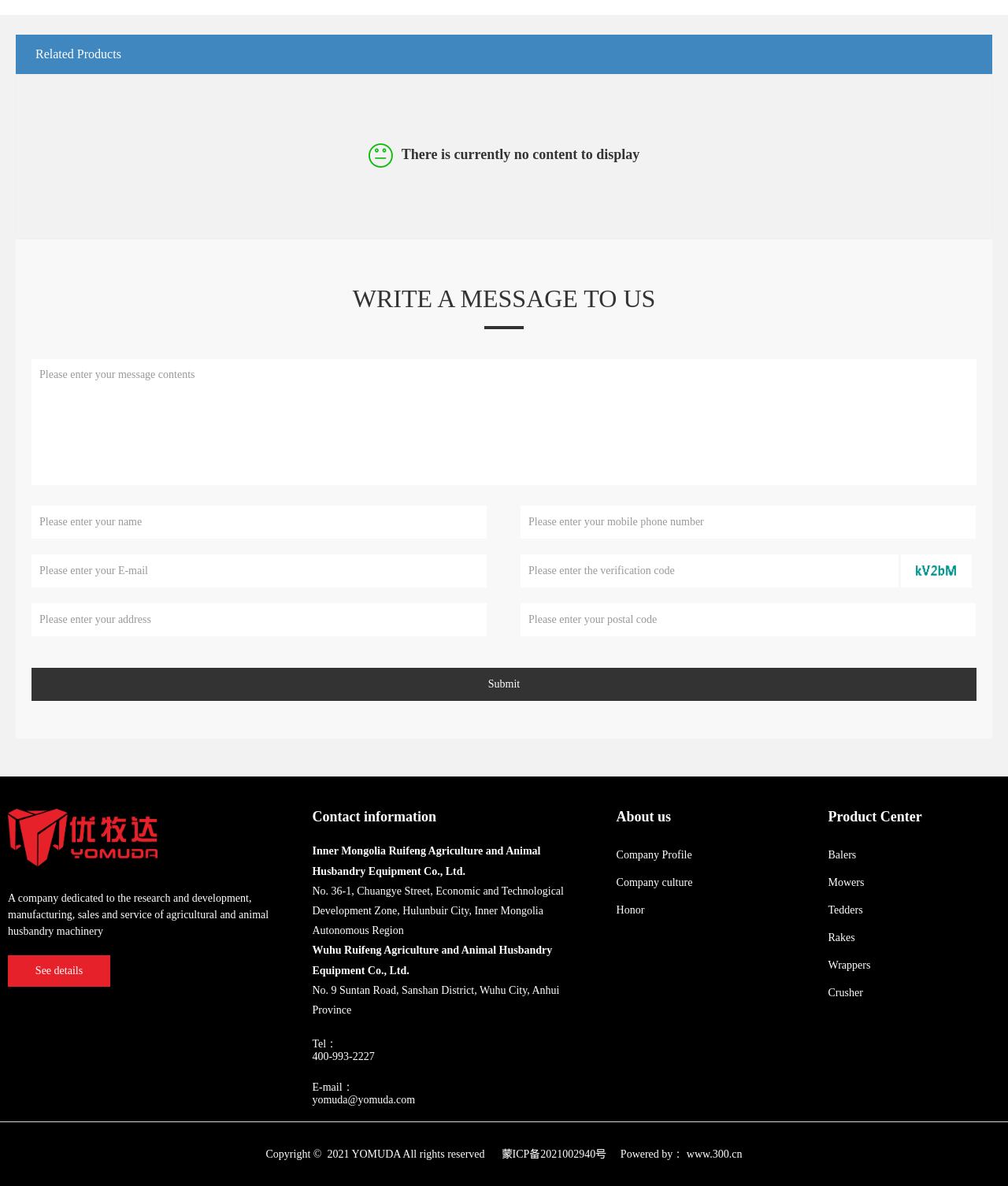Pinpoint the bounding box coordinates of the area that should be clicked to complete the following instruction: "Enter your message contents". The coordinates must be given as four float numbers between 0 and 1, i.e., [left, top, right, bottom].

[0.031, 0.302, 0.969, 0.409]